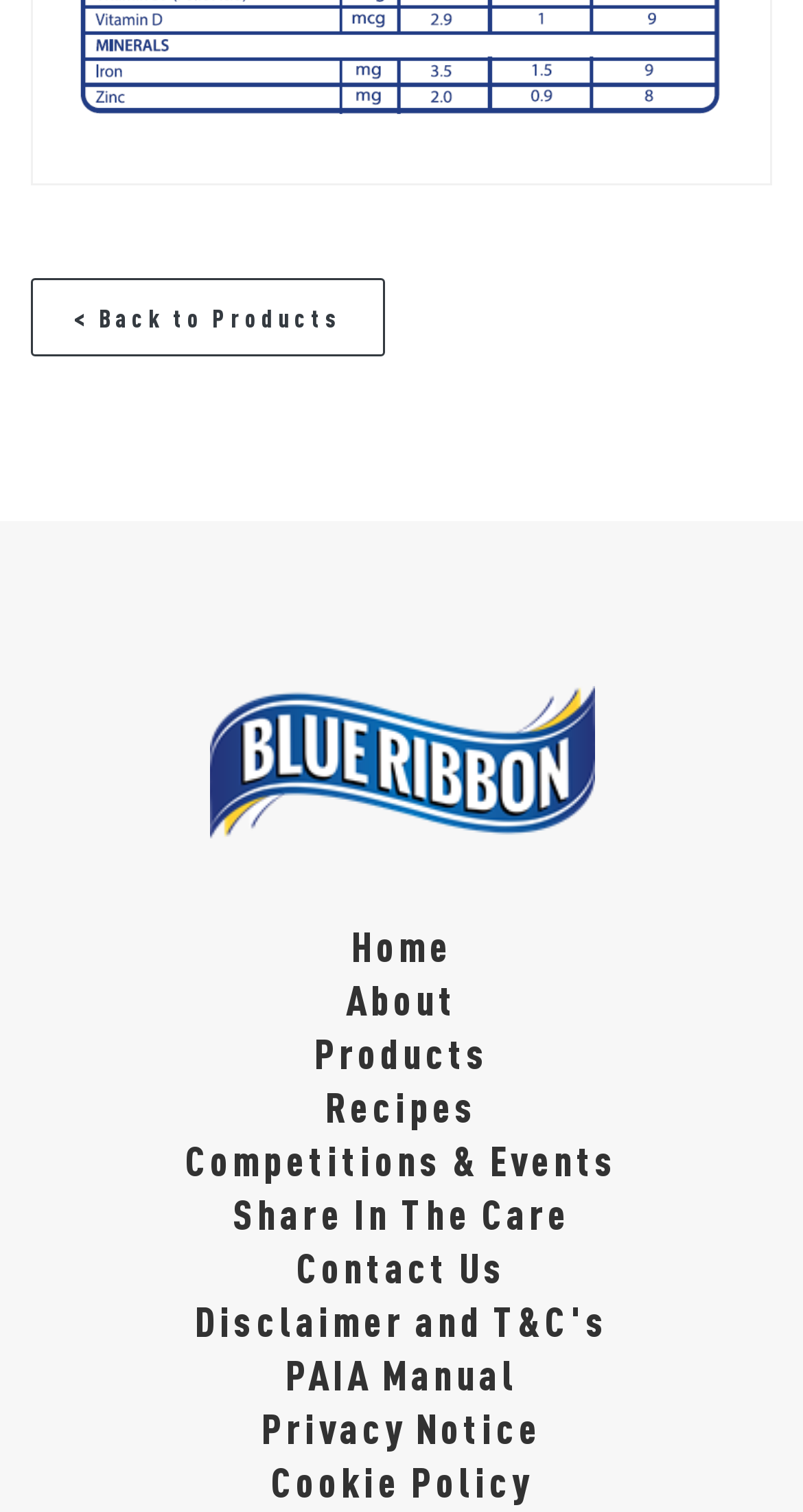Are there any links related to legal information?
Refer to the screenshot and answer in one word or phrase.

Yes